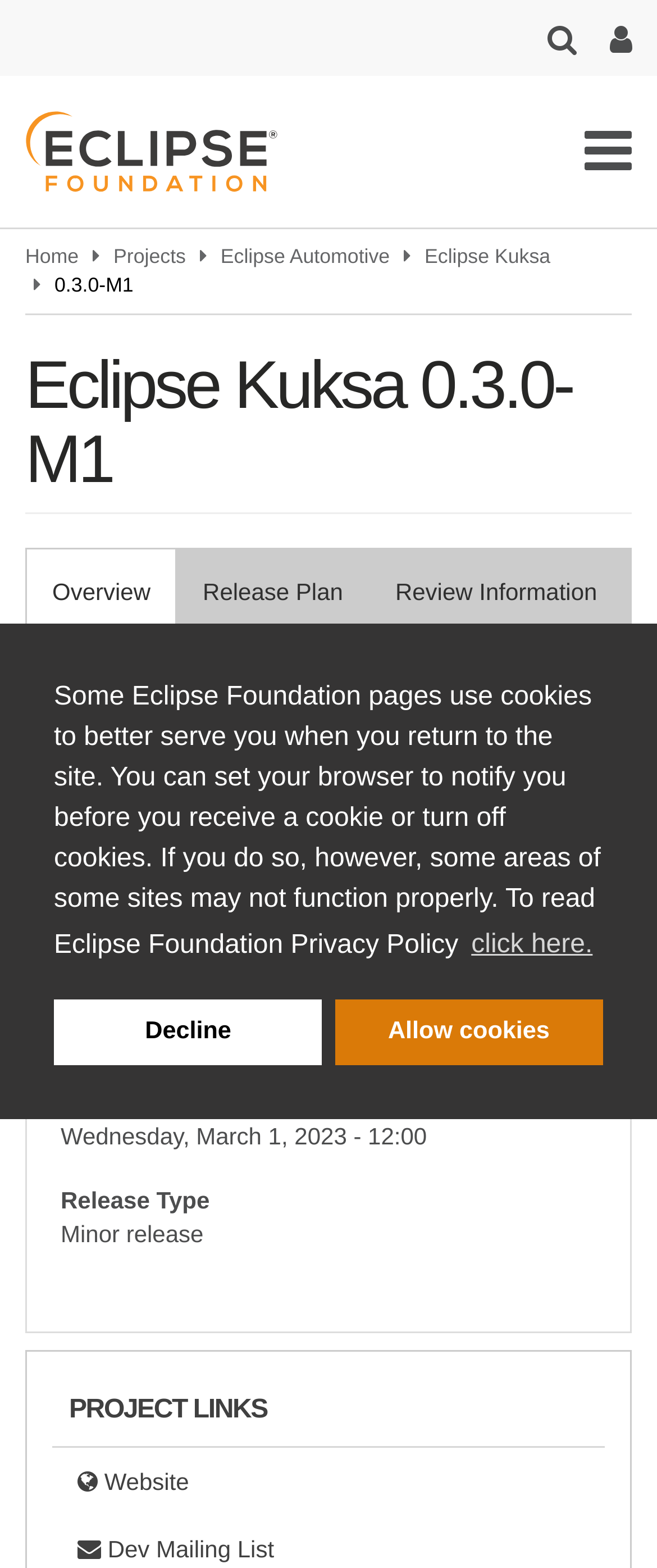What is the text of the webpage's headline?

Eclipse Kuksa 0.3.0-M1